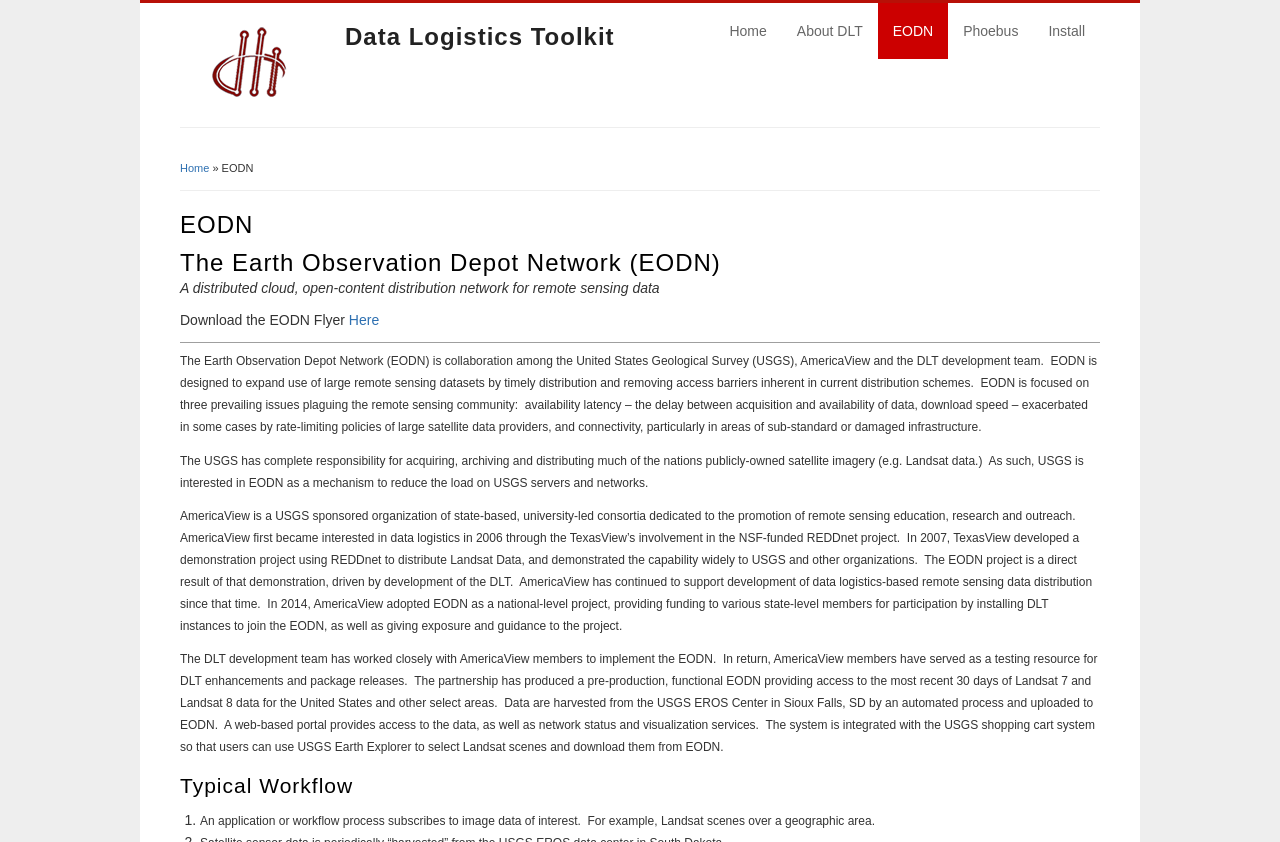Please specify the bounding box coordinates for the clickable region that will help you carry out the instruction: "Click the Data Logistics Toolkit link".

[0.27, 0.027, 0.48, 0.059]